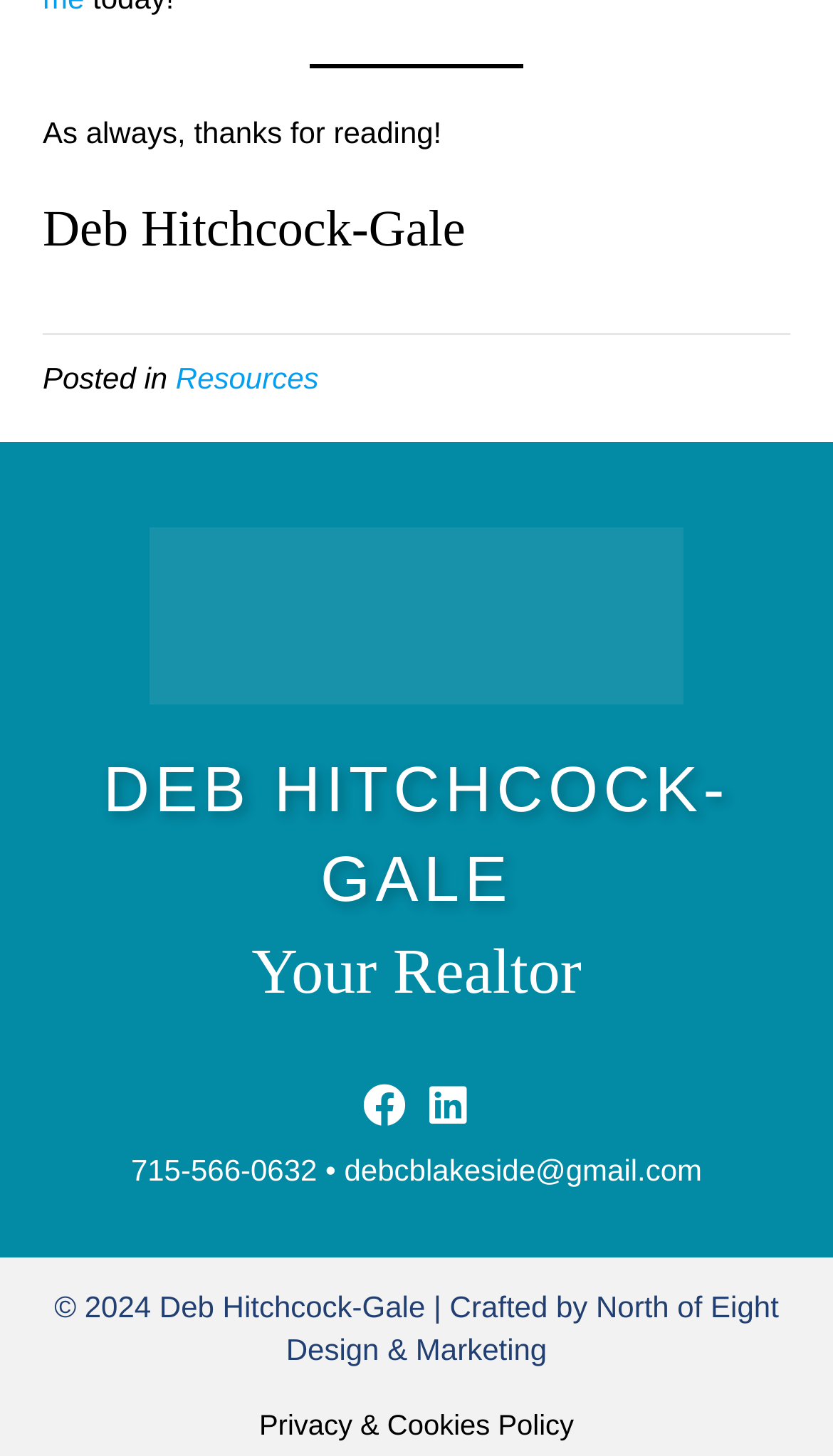Please provide the bounding box coordinate of the region that matches the element description: aria-label="Facebook" title="Facebook". Coordinates should be in the format (top-left x, top-left y, bottom-right x, bottom-right y) and all values should be between 0 and 1.

[0.436, 0.745, 0.487, 0.774]